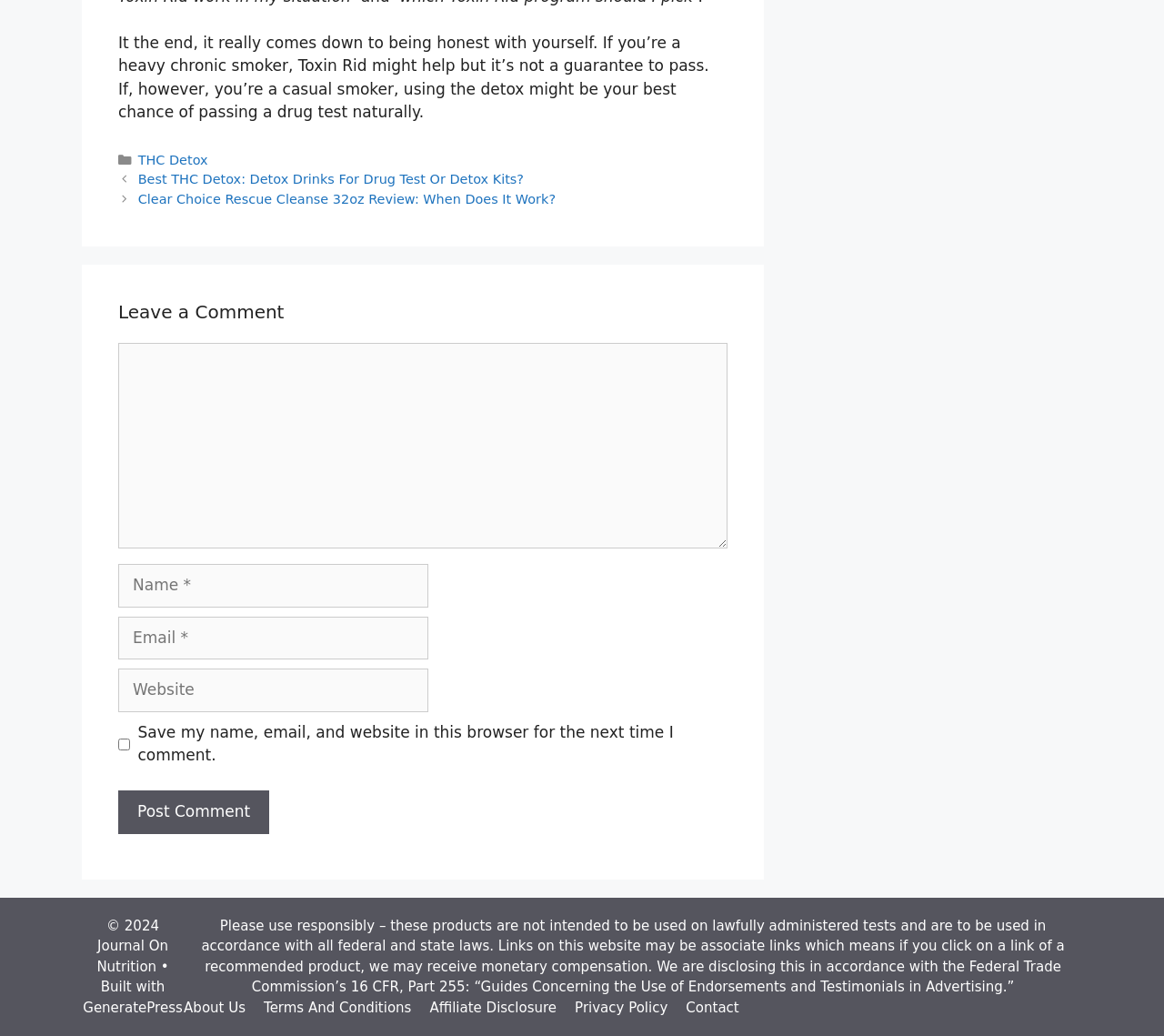Given the content of the image, can you provide a detailed answer to the question?
What is the name of the website's copyright holder?

The name of the website's copyright holder can be determined by reading the static text at the bottom of the page, which mentions '© 2024 Journal On Nutrition'. This suggests that the website's copyright holder is Journal On Nutrition.